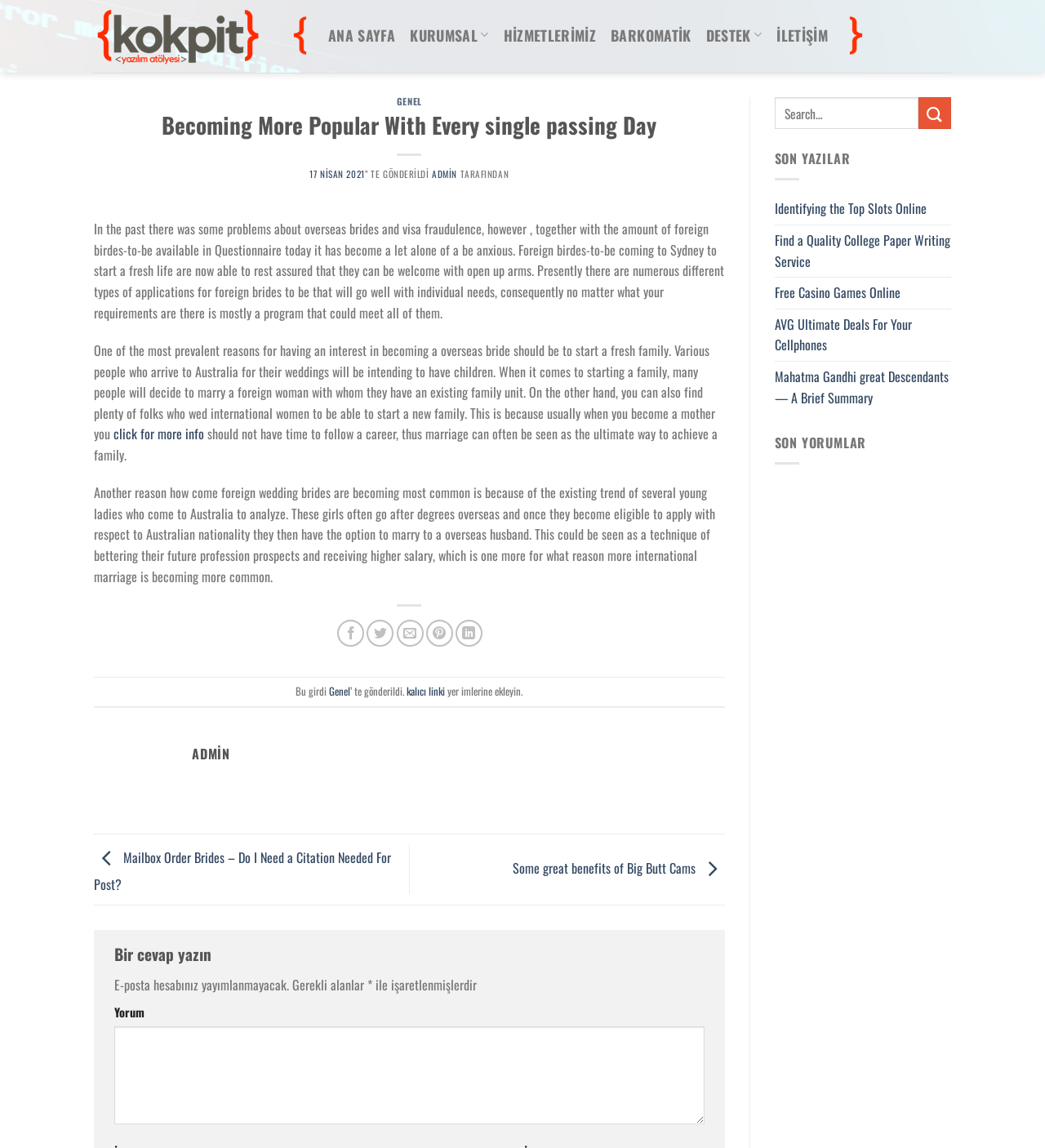Find the bounding box coordinates of the clickable area required to complete the following action: "Search for something".

[0.741, 0.085, 0.879, 0.112]